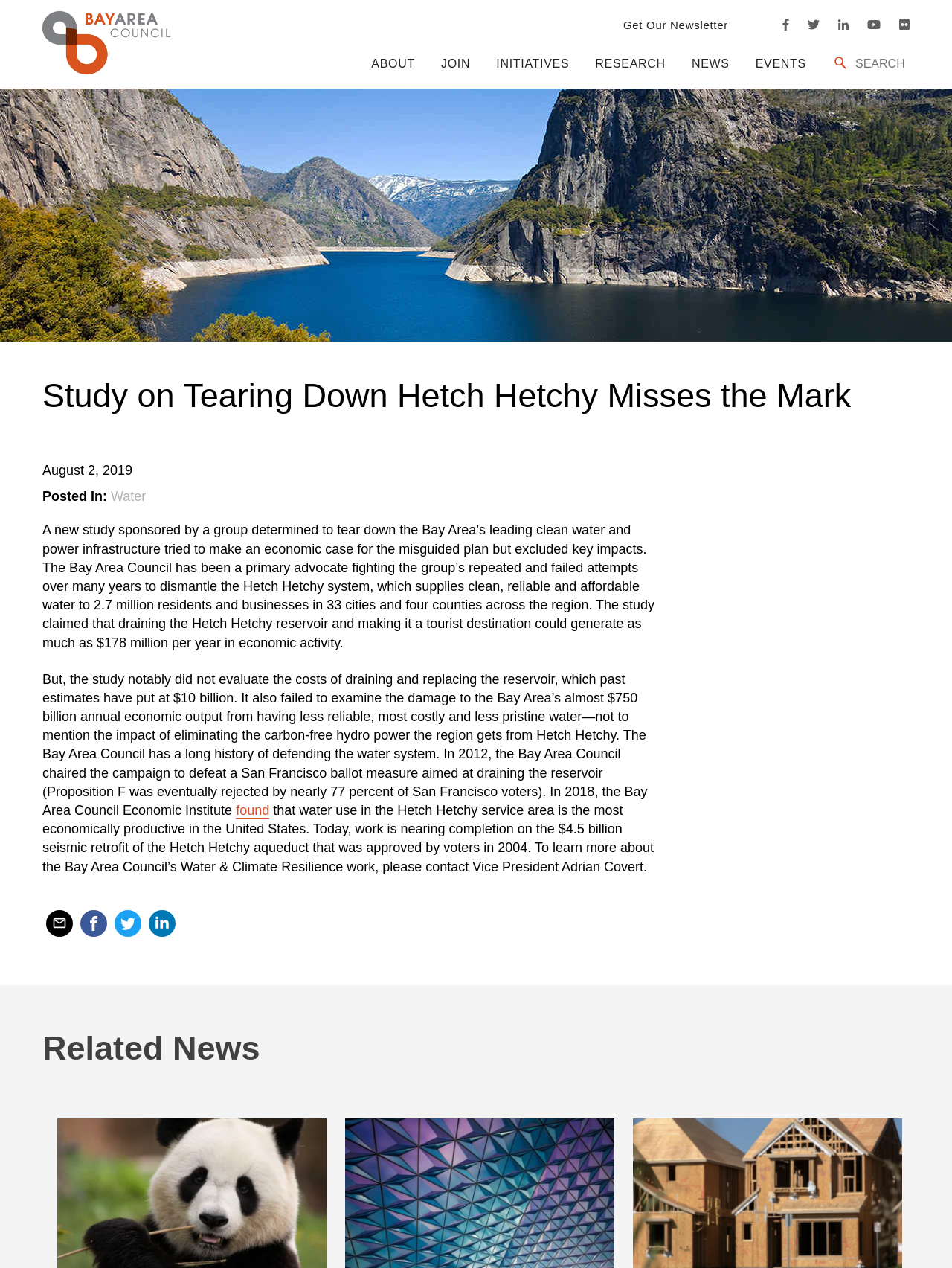How many cities and counties are supplied with clean water by the Hetch Hetchy system?
Give a comprehensive and detailed explanation for the question.

The article states that the Hetch Hetchy system supplies clean, reliable, and affordable water to 2.7 million residents and businesses in 33 cities and four counties across the region. This information can be found in the paragraph that starts with 'The Bay Area Council has been a primary advocate...'.